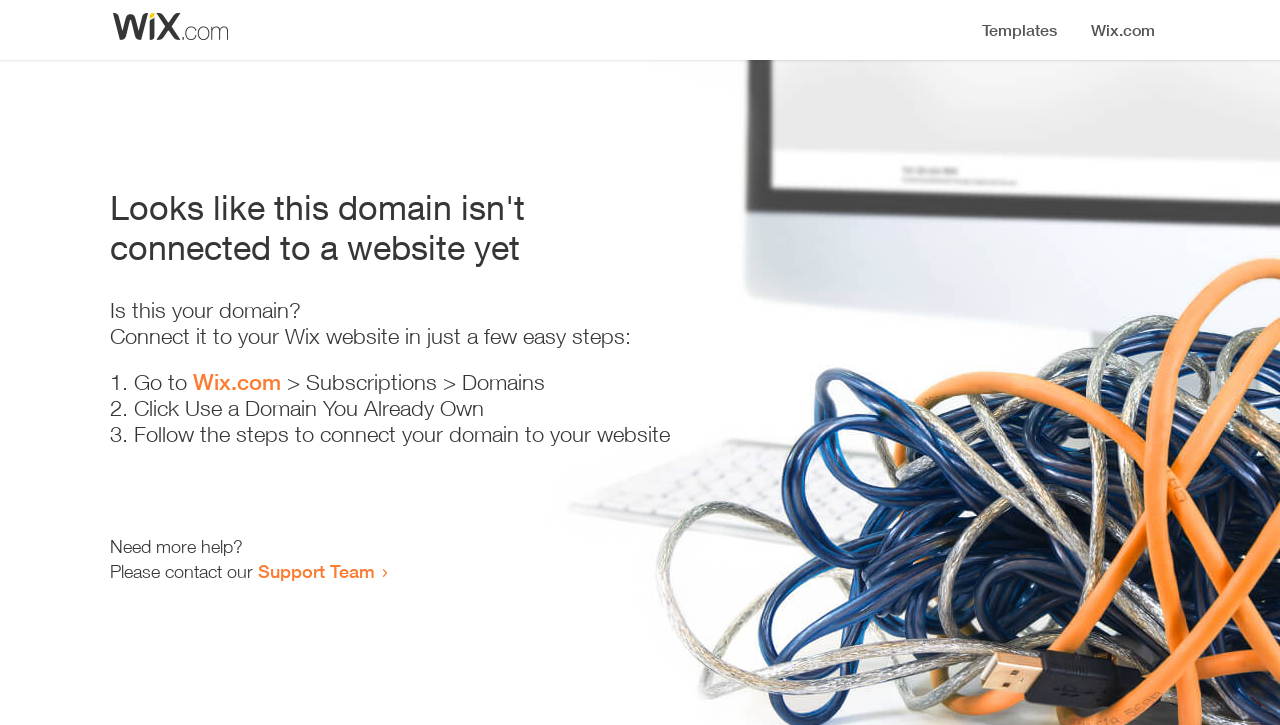How many steps are required to connect the domain?
Please provide a single word or phrase as your answer based on the screenshot.

3